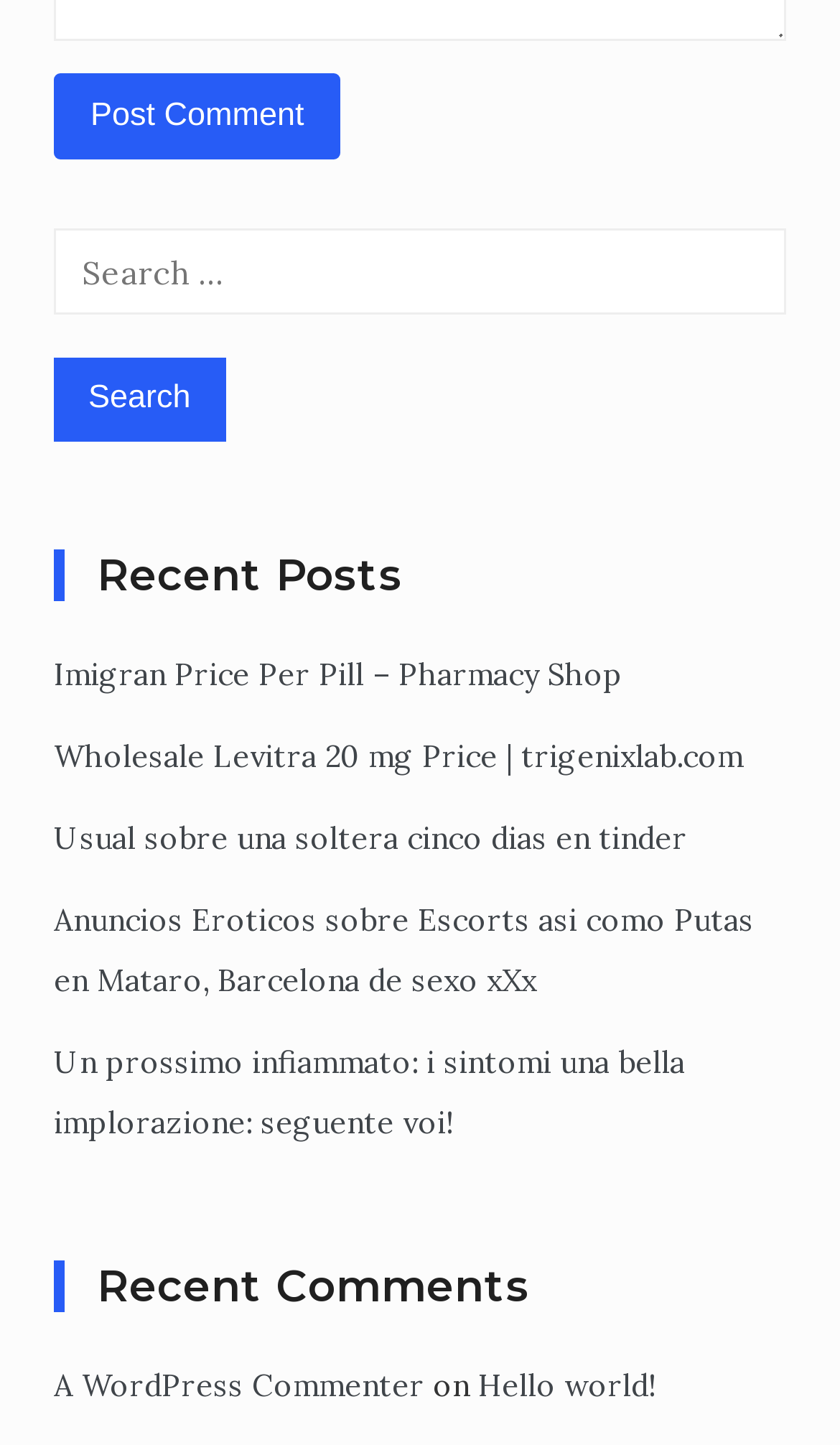Locate the bounding box coordinates of the UI element described by: "alt="Logo"". The bounding box coordinates should consist of four float numbers between 0 and 1, i.e., [left, top, right, bottom].

None